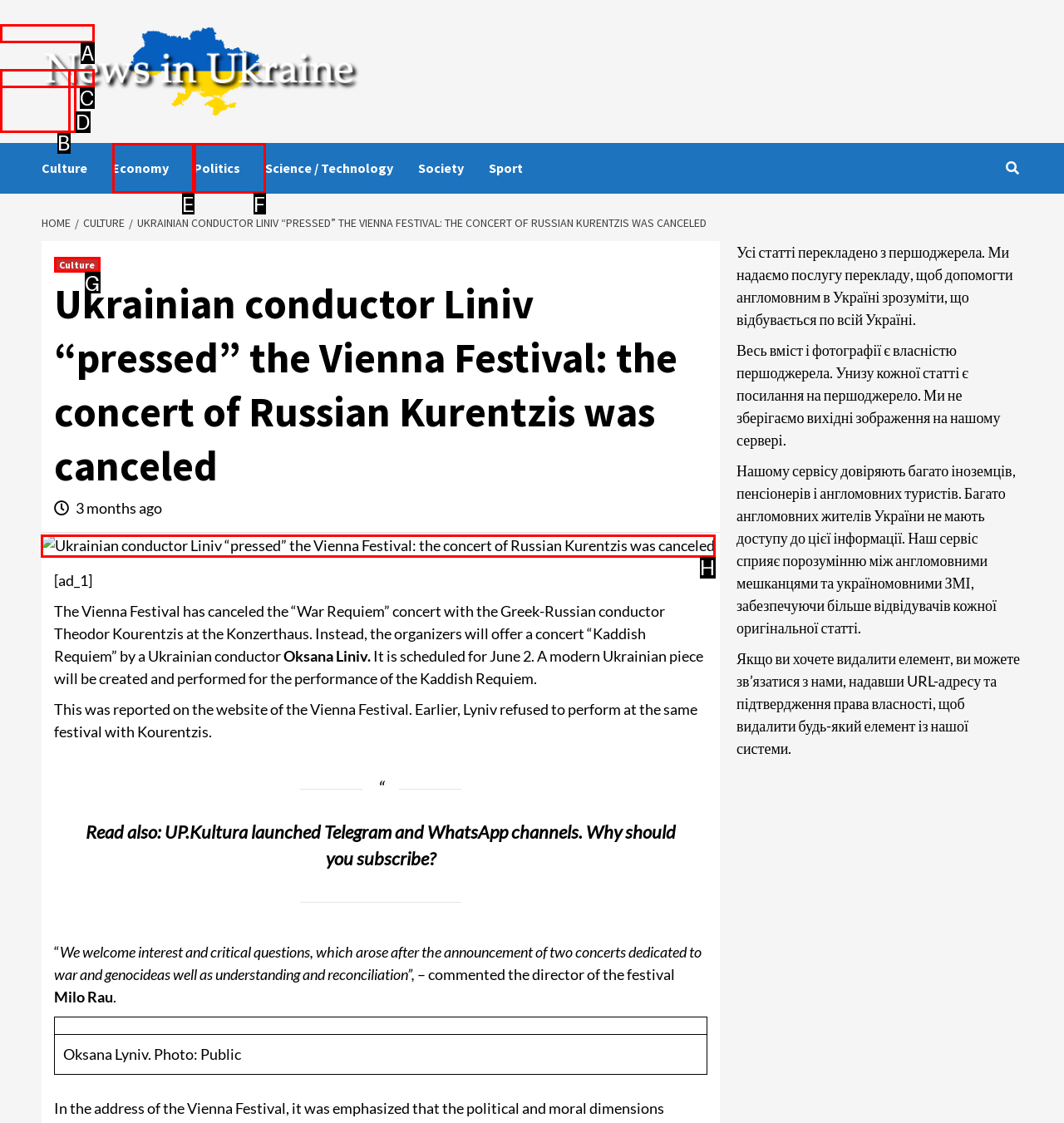Identify the correct option to click in order to complete this task: View the image of Ukrainian conductor Liniv
Answer with the letter of the chosen option directly.

H